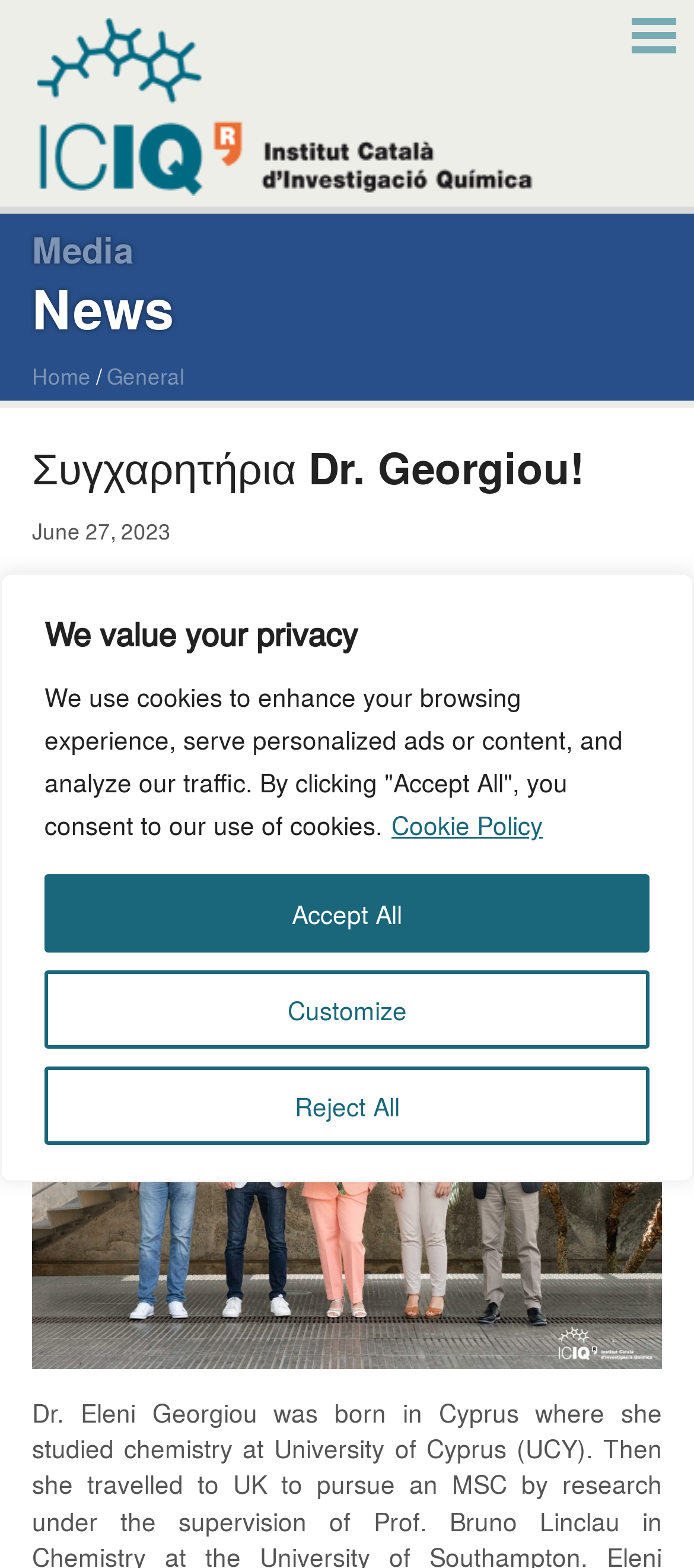Please determine the bounding box coordinates of the element's region to click in order to carry out the following instruction: "Go to Home page". The coordinates should be four float numbers between 0 and 1, i.e., [left, top, right, bottom].

[0.046, 0.229, 0.131, 0.25]